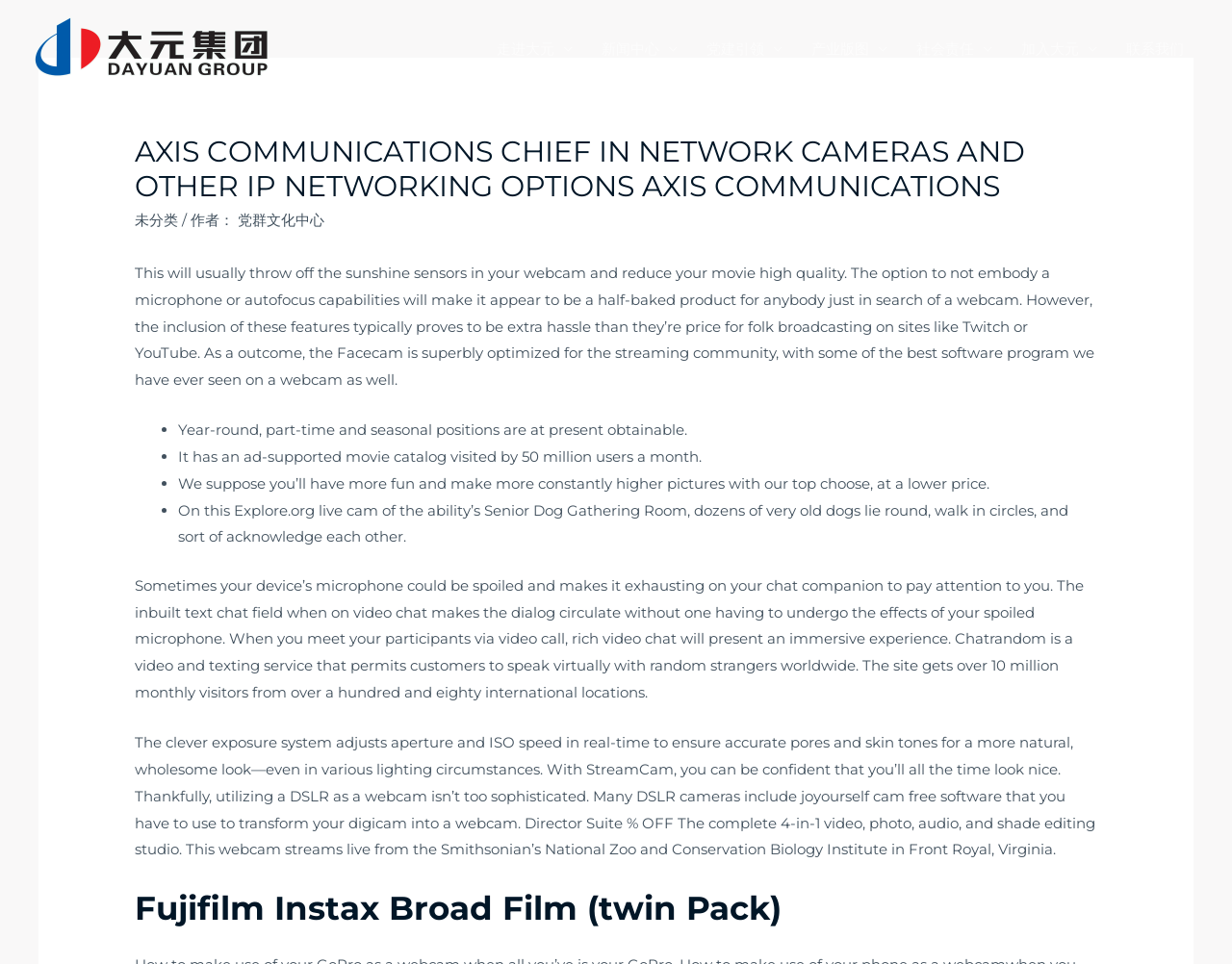Please find the bounding box coordinates of the element that needs to be clicked to perform the following instruction: "Learn more about the Facecam". The bounding box coordinates should be four float numbers between 0 and 1, represented as [left, top, right, bottom].

[0.109, 0.273, 0.888, 0.403]